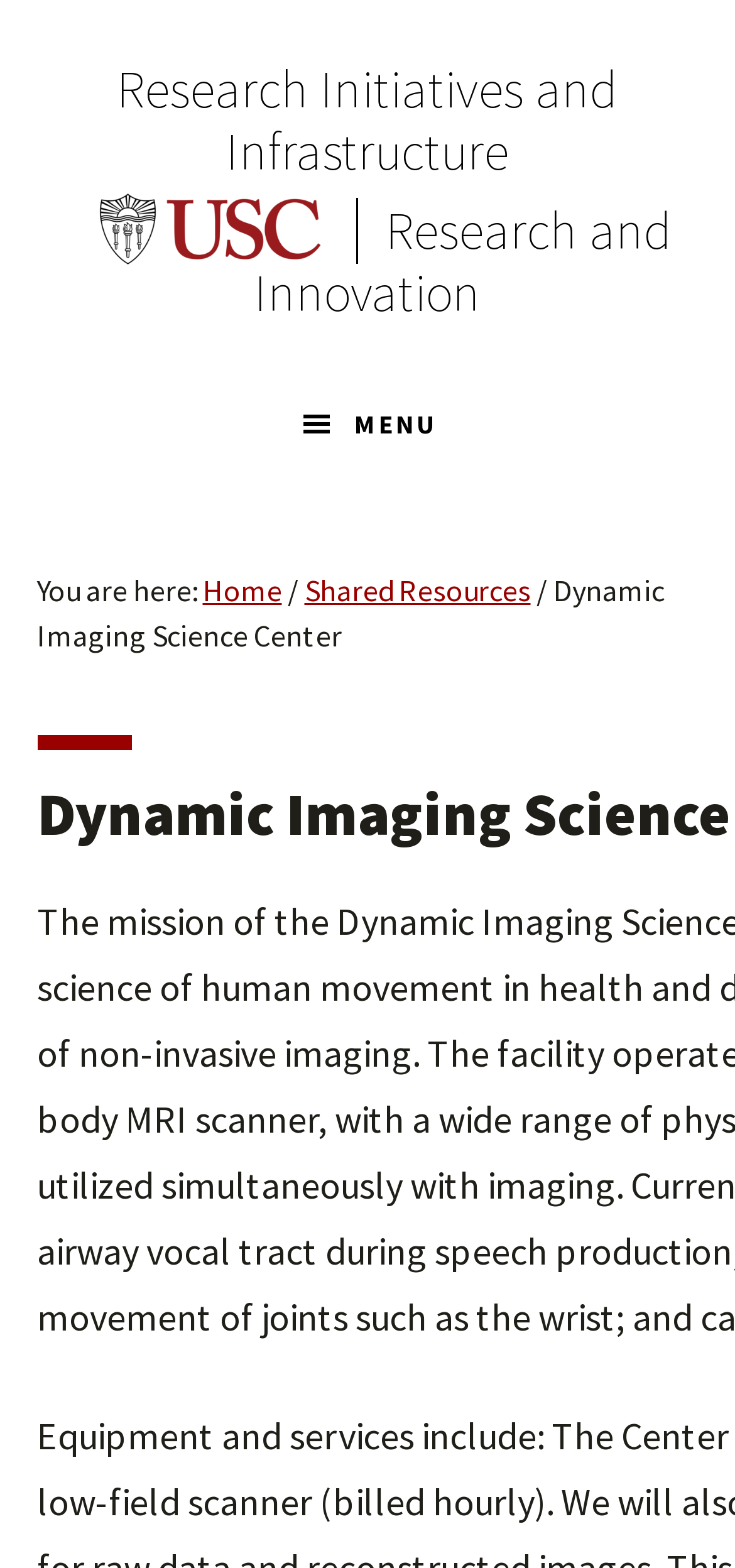Give a concise answer using only one word or phrase for this question:
What is the name of the university?

University of Southern California